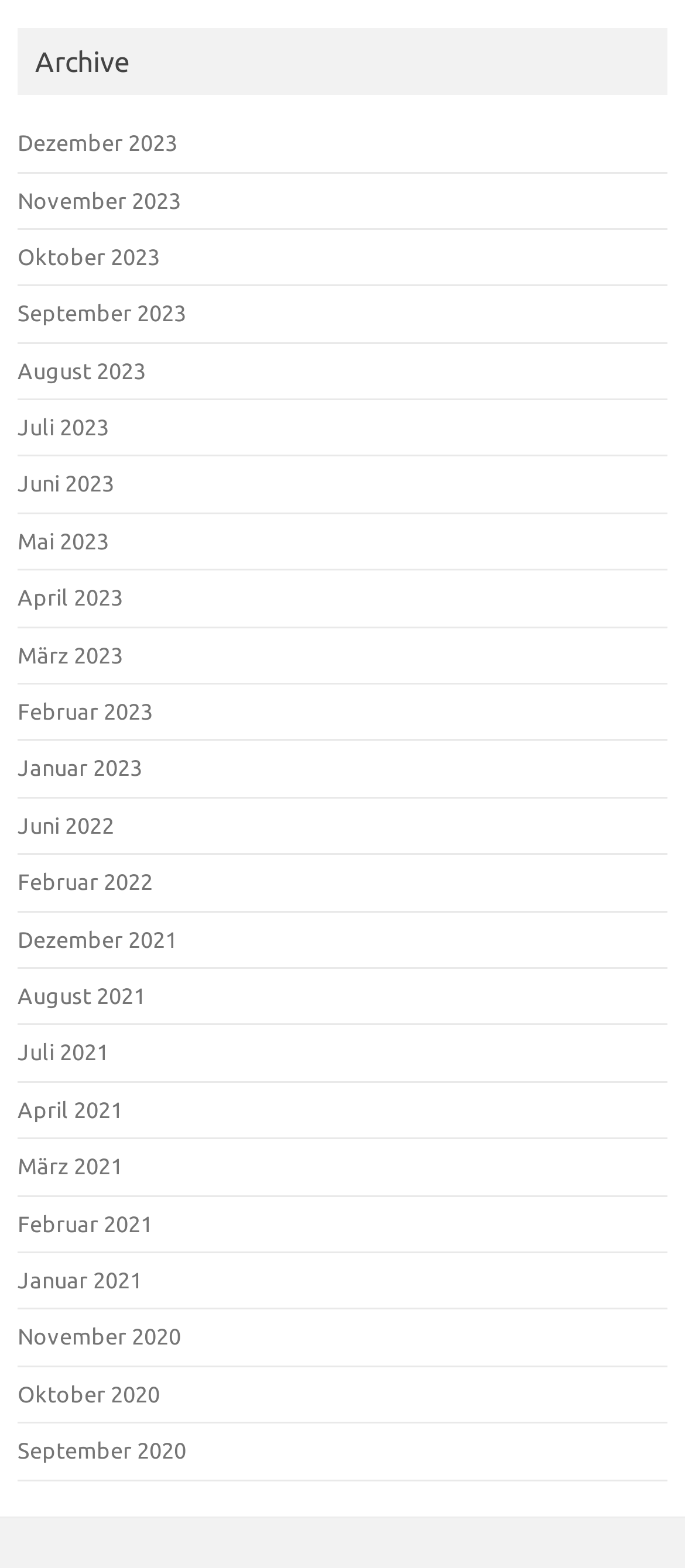How many years are represented in the archive?
Using the information from the image, answer the question thoroughly.

By examining the links on the webpage, I found that there are four distinct years represented in the archive: 2020, 2021, 2022, and 2023.